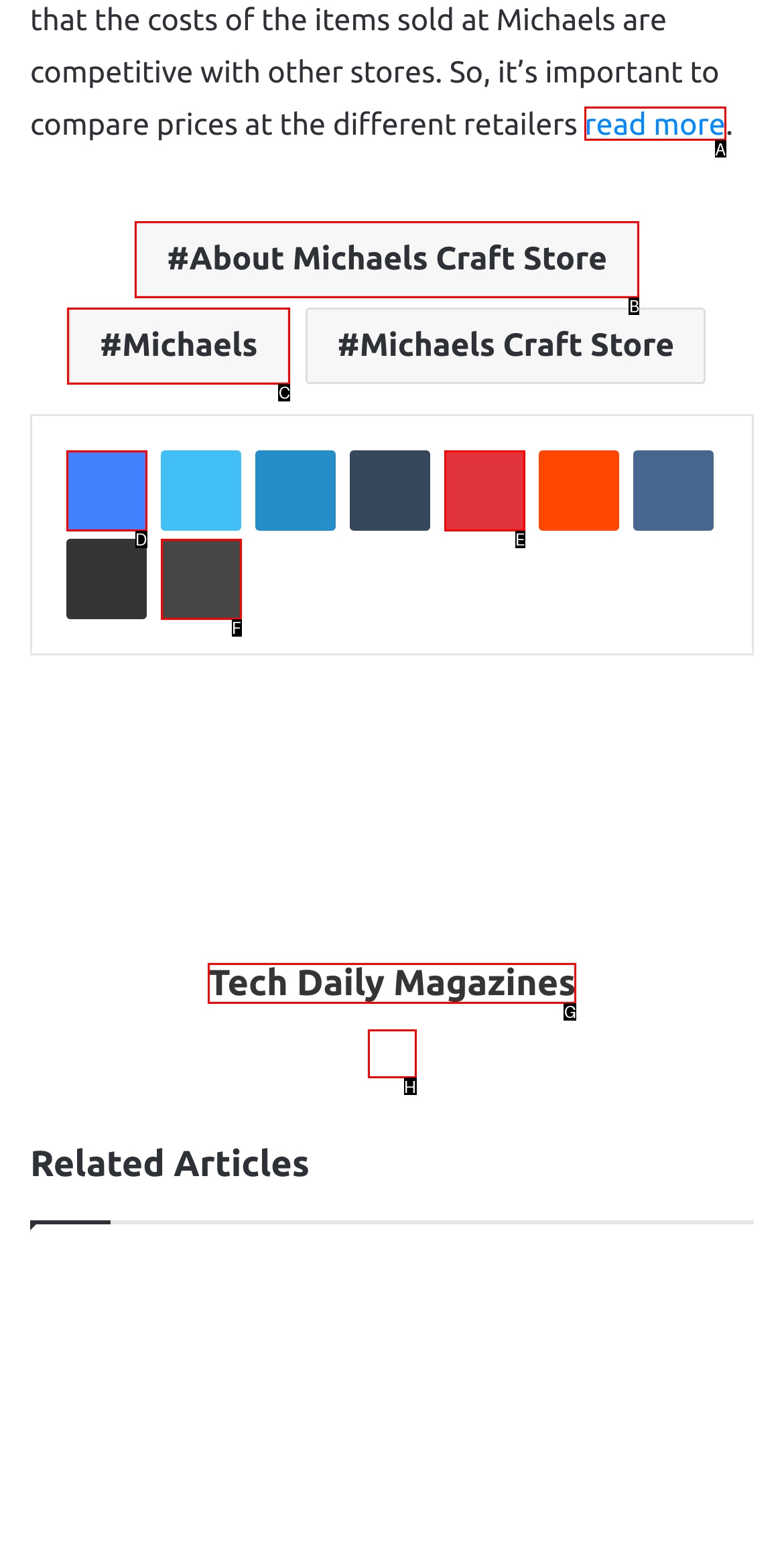Identify the letter of the UI element you should interact with to perform the task: read more
Reply with the appropriate letter of the option.

A